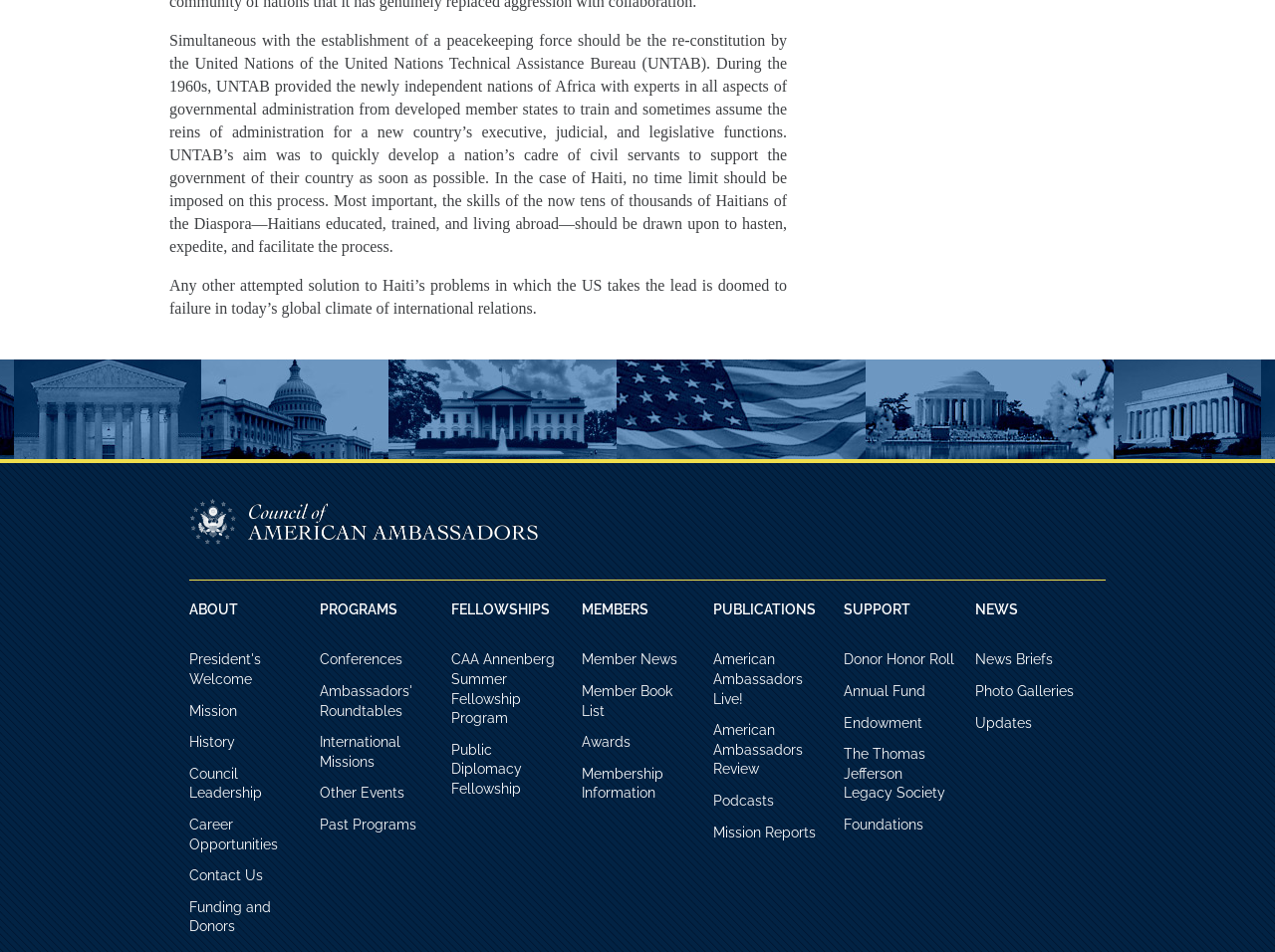For the given element description CAA Annenberg Summer Fellowship Program, determine the bounding box coordinates of the UI element. The coordinates should follow the format (top-left x, top-left y, bottom-right x, bottom-right y) and be within the range of 0 to 1.

[0.354, 0.684, 0.441, 0.766]